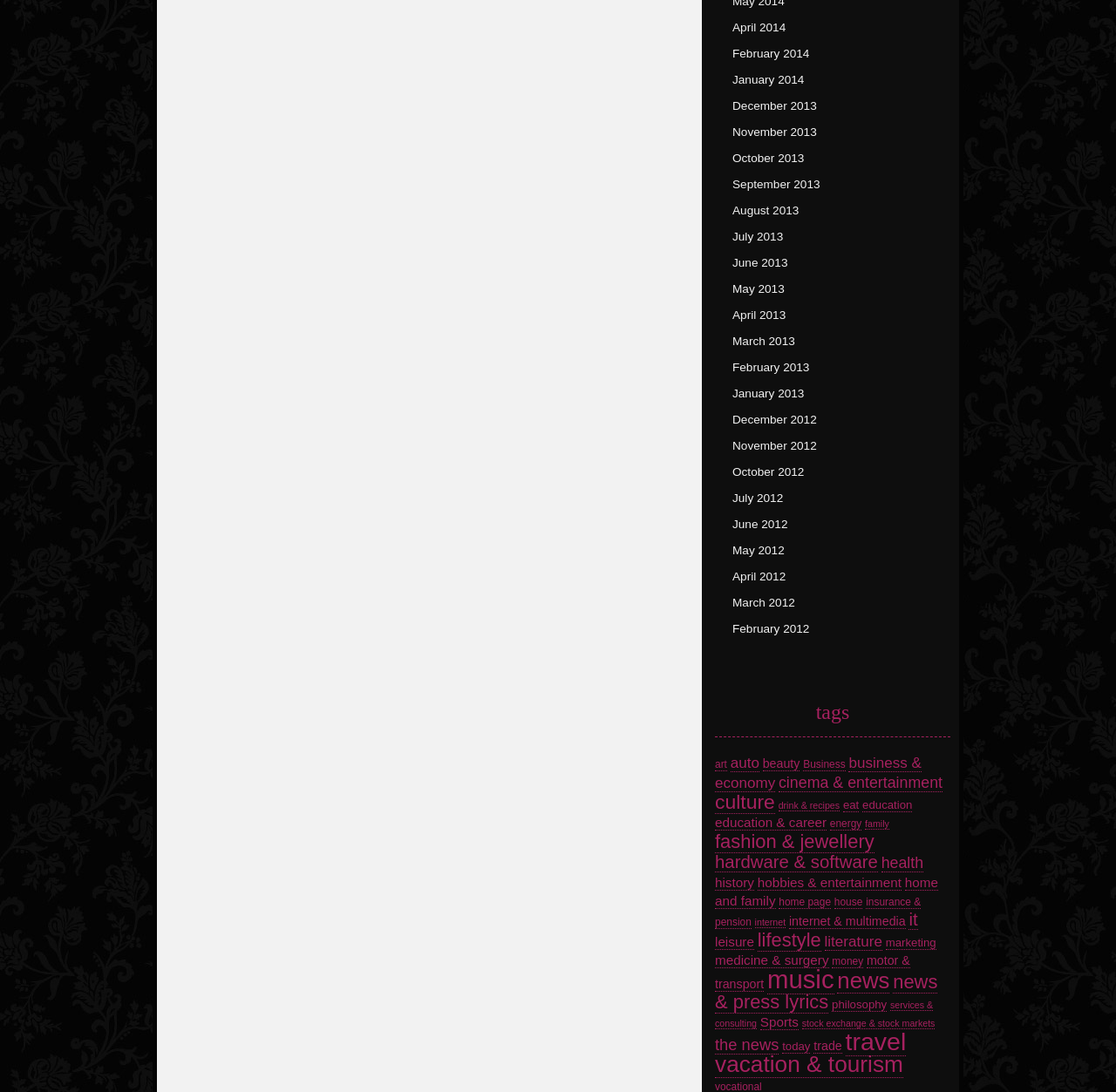Give the bounding box coordinates for the element described by: "news & press lyrics".

[0.641, 0.889, 0.84, 0.928]